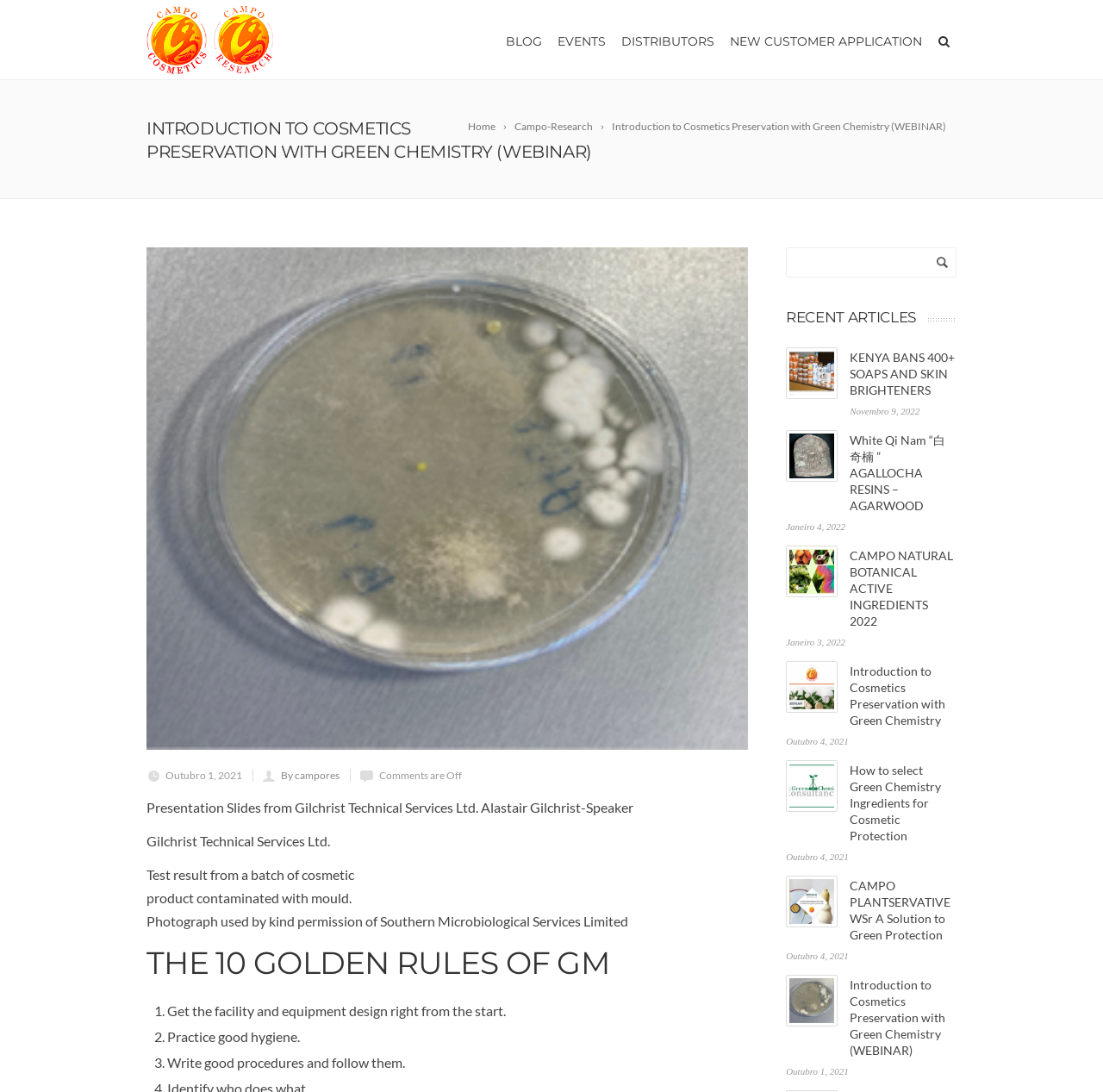Explain in detail what you observe on this webpage.

This webpage is about Campo Research Pte Ltd, a company that provides natural ingredients for cosmetics. At the top of the page, there is a logo of Campo Research Pte Ltd, followed by a navigation menu with links to "BLOG", "EVENTS", "DISTRIBUTORS", "NEW CUSTOMER APPLICATION", and a search icon. Below the navigation menu, there is a heading "INTRODUCTION TO COSMETICS PRESERVATION WITH GREEN CHEMISTRY (WEBINAR)".

On the left side of the page, there is a section with a heading "THE 10 GOLDEN RULES OF GM" followed by a list of rules, each starting with a number and a brief description. Below this section, there is a heading "COPYRIGHT" and a paragraph of text.

On the right side of the page, there is a section with a heading "RECENT ARTICLES" followed by a list of article titles, each with a date and a brief description. There are also images accompanying each article title.

At the bottom of the page, there is a section with a heading "CAMPO RESEARCH PTE LTD" followed by the company's address, phone number, fax number, and email address. Next to this section, there is a calendar for October 2021.

Throughout the page, there are various links to other web pages, including articles, webinars, and contact information. The overall layout of the page is organized and easy to navigate, with clear headings and concise text.